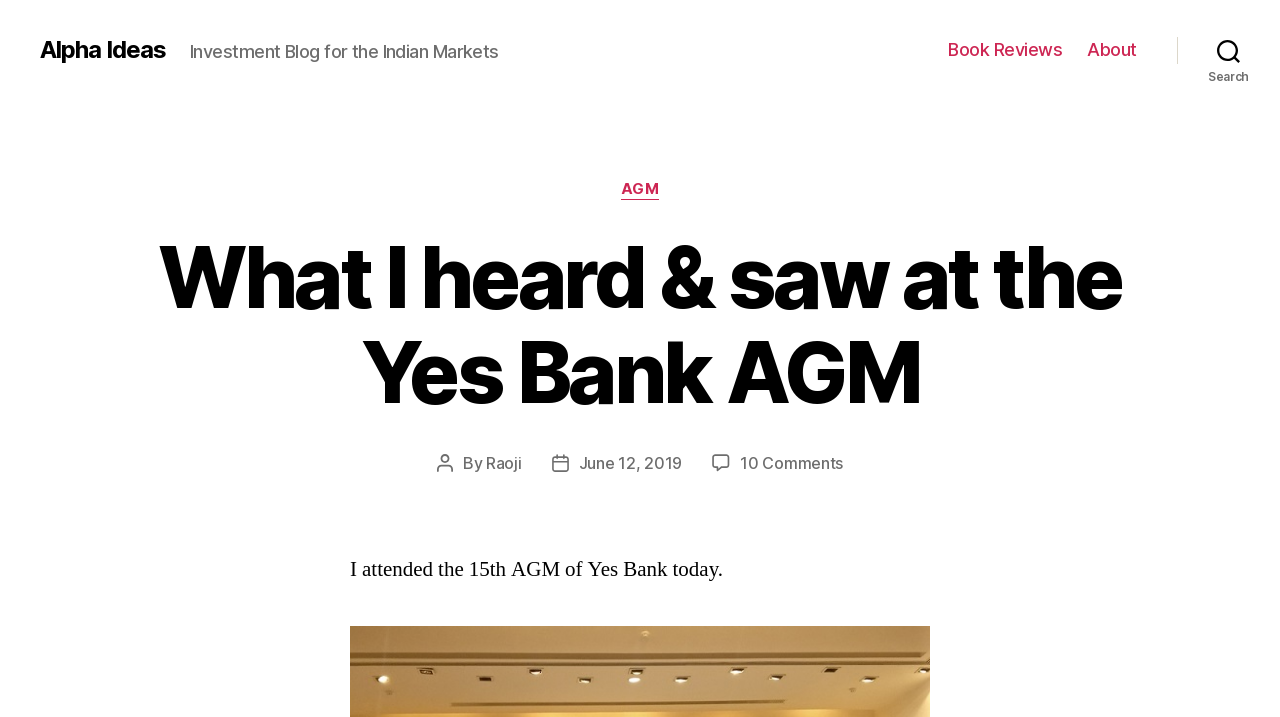Generate a comprehensive description of the webpage content.

The webpage appears to be a blog post about the author's experience at the 15th Annual General Meeting (AGM) of Yes Bank. At the top left of the page, there is a link to "Alpha Ideas" and a static text describing the website as an "Investment Blog for the Indian Markets". 

To the right of these elements, there is a horizontal navigation menu with links to "Book Reviews" and "About". A search button is located at the top right corner of the page.

Below the navigation menu, there is a header section with a title "What I heard & saw at the Yes Bank AGM" and a subtitle "Post author" with a link to the author's name "Raoji". The post date "June 12, 2019" is also displayed in this section. 

Further down, there is a section with a link to "10 Comments on What I heard & saw at the Yes Bank AGM", indicating that there are comments on this post. 

The main content of the blog post starts below this section, with the first sentence "I attended the 15th AGM of Yes Bank today." The rest of the content is not provided in the accessibility tree, but it likely continues to describe the author's experience at the AGM.